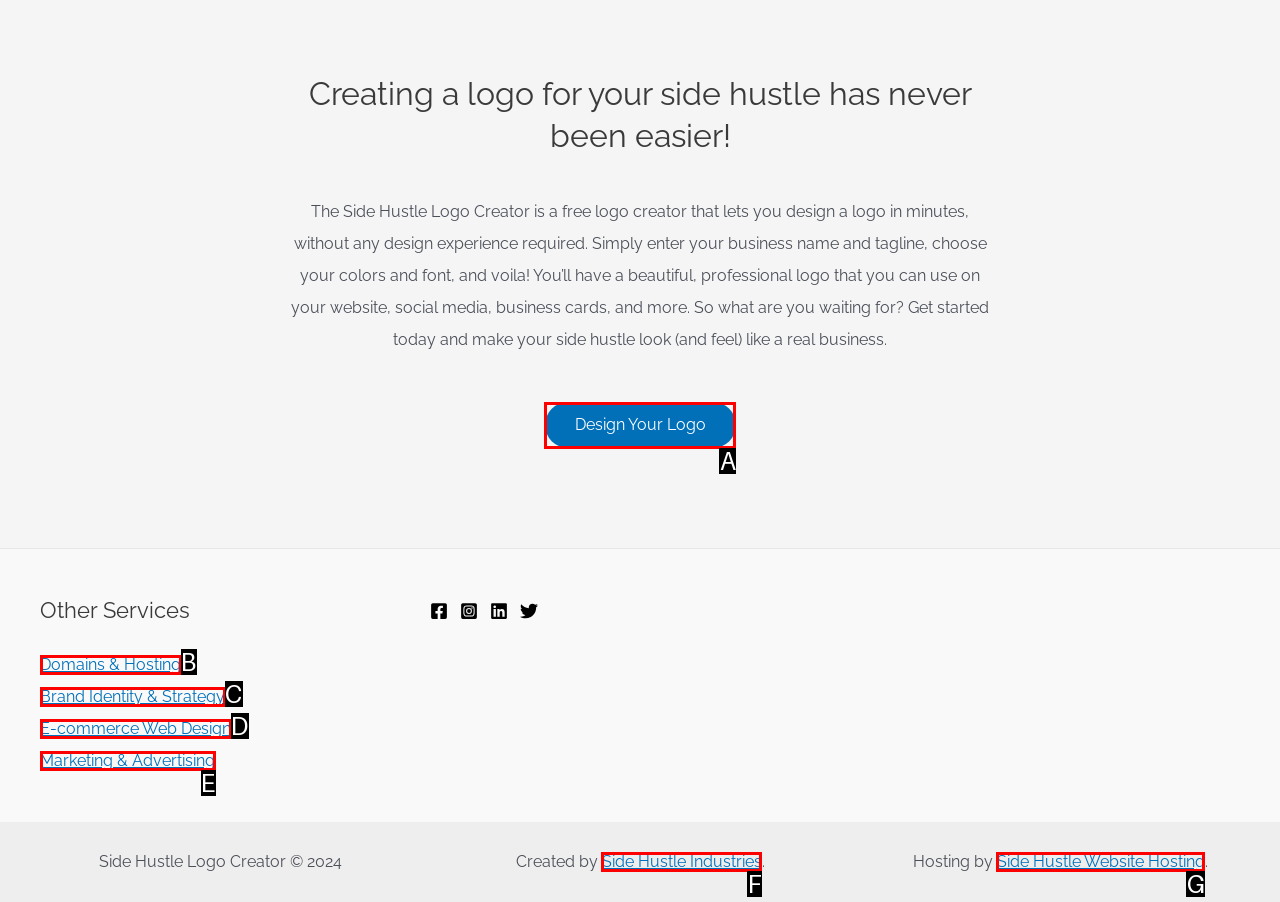Which HTML element fits the description: Side Hustle Website Hosting? Respond with the letter of the appropriate option directly.

G